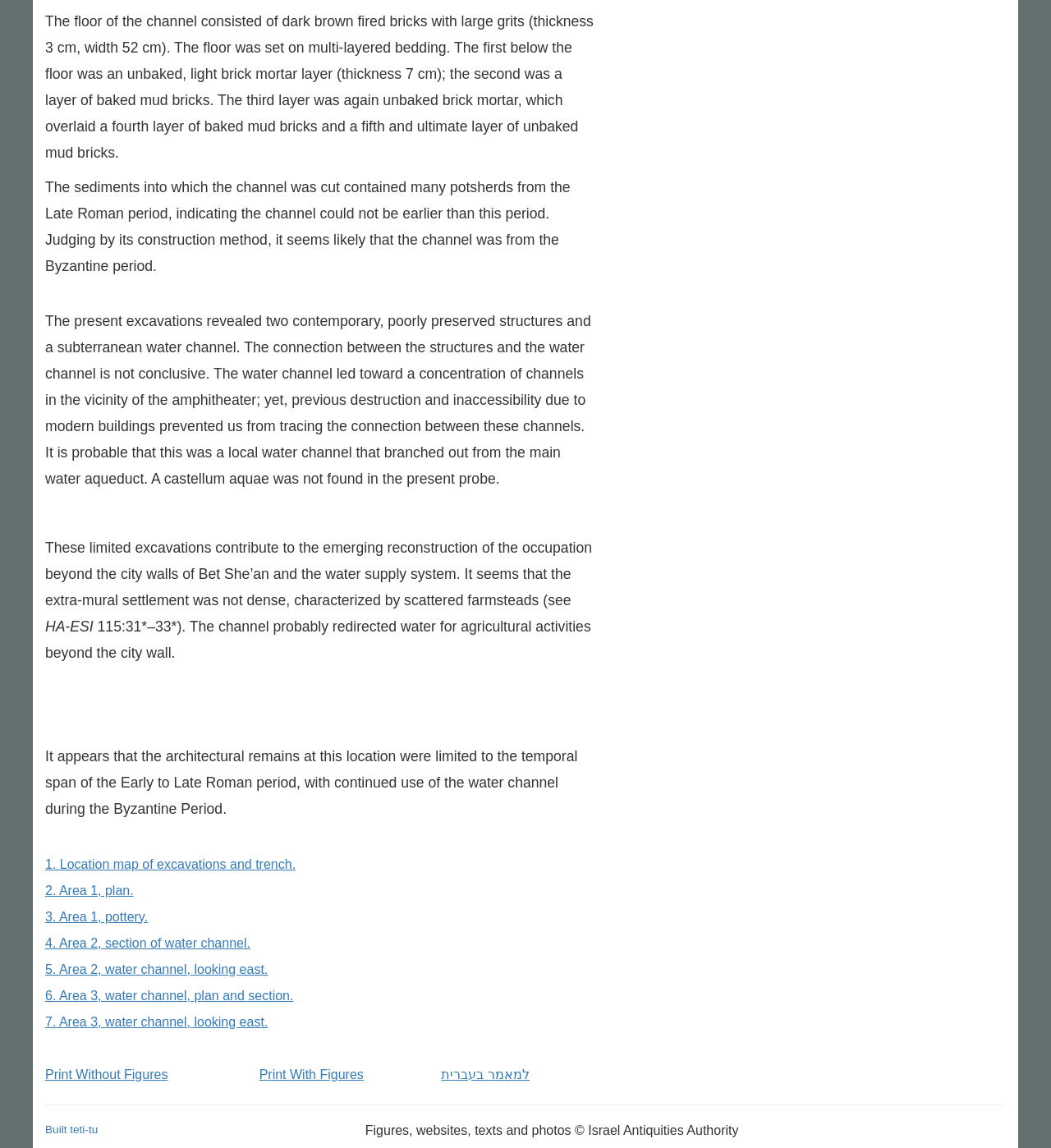Respond to the following question using a concise word or phrase: 
What is the material of the floor of the channel?

Dark brown fired bricks